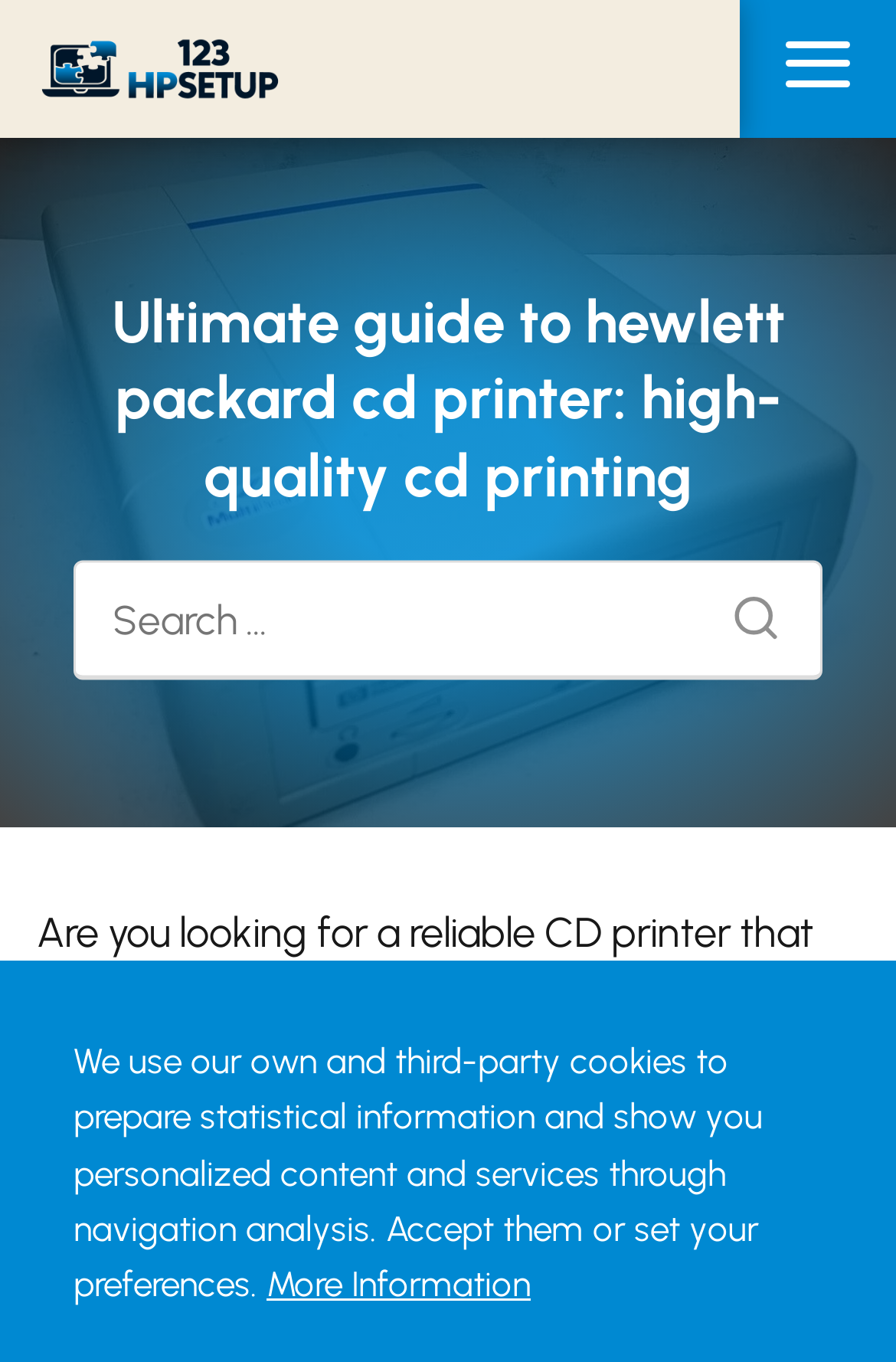Find the UI element described as: "More Information" and predict its bounding box coordinates. Ensure the coordinates are four float numbers between 0 and 1, [left, top, right, bottom].

[0.297, 0.929, 0.592, 0.959]